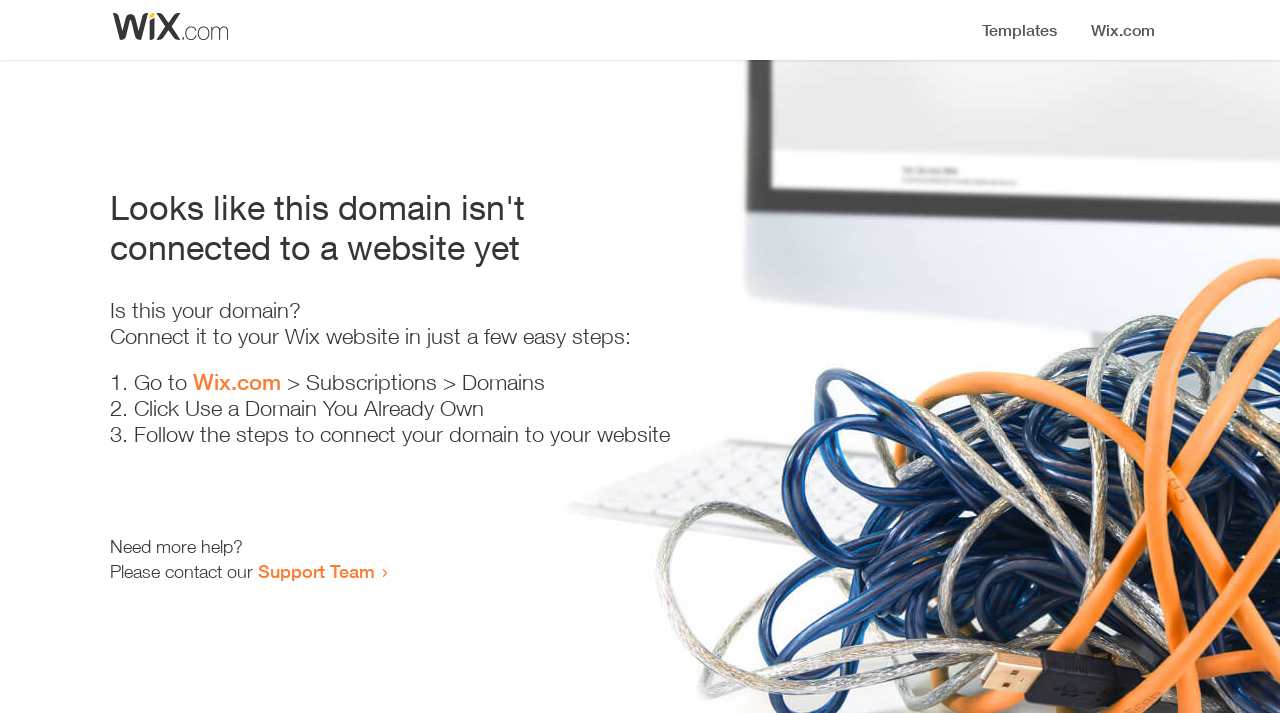Determine the bounding box coordinates of the UI element described by: "Wix.com".

[0.151, 0.518, 0.22, 0.554]